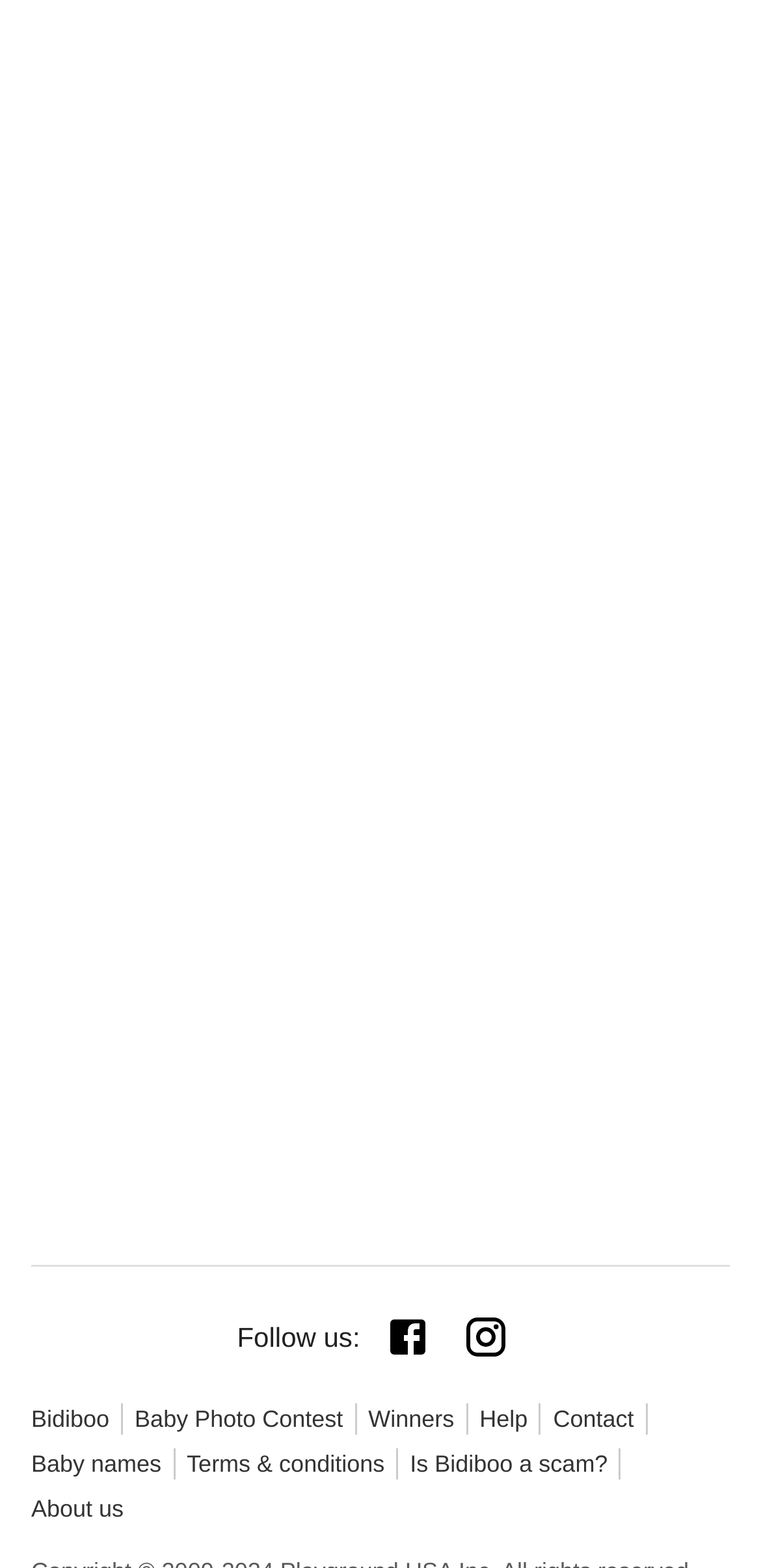Using a single word or phrase, answer the following question: 
What is the orientation of the separator?

horizontal